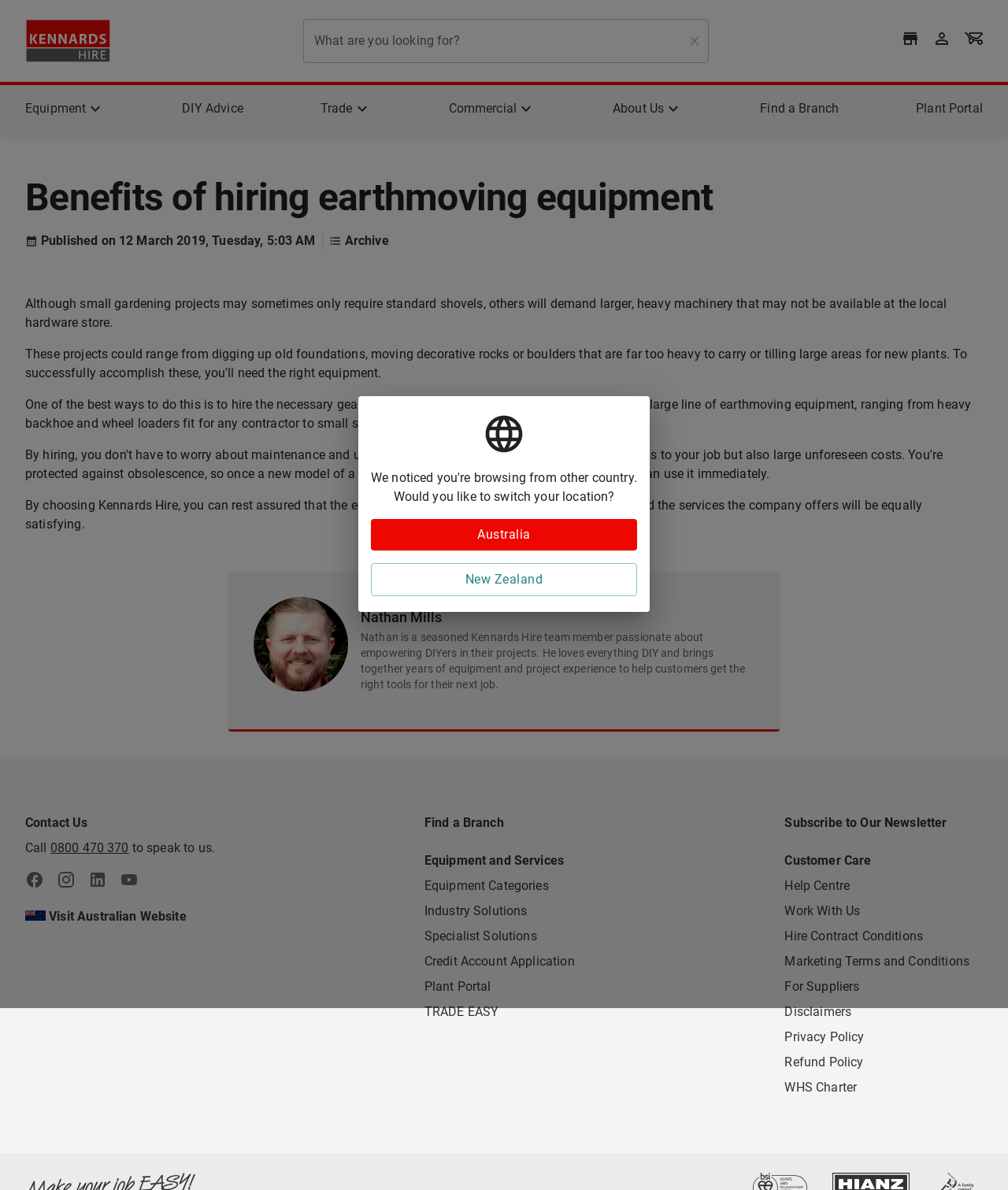Identify and provide the bounding box coordinates of the UI element described: "aria-label="Visit Kennards Hire's Facebook page"". The coordinates should be formatted as [left, top, right, bottom], with each number being a float between 0 and 1.

[0.025, 0.736, 0.044, 0.75]